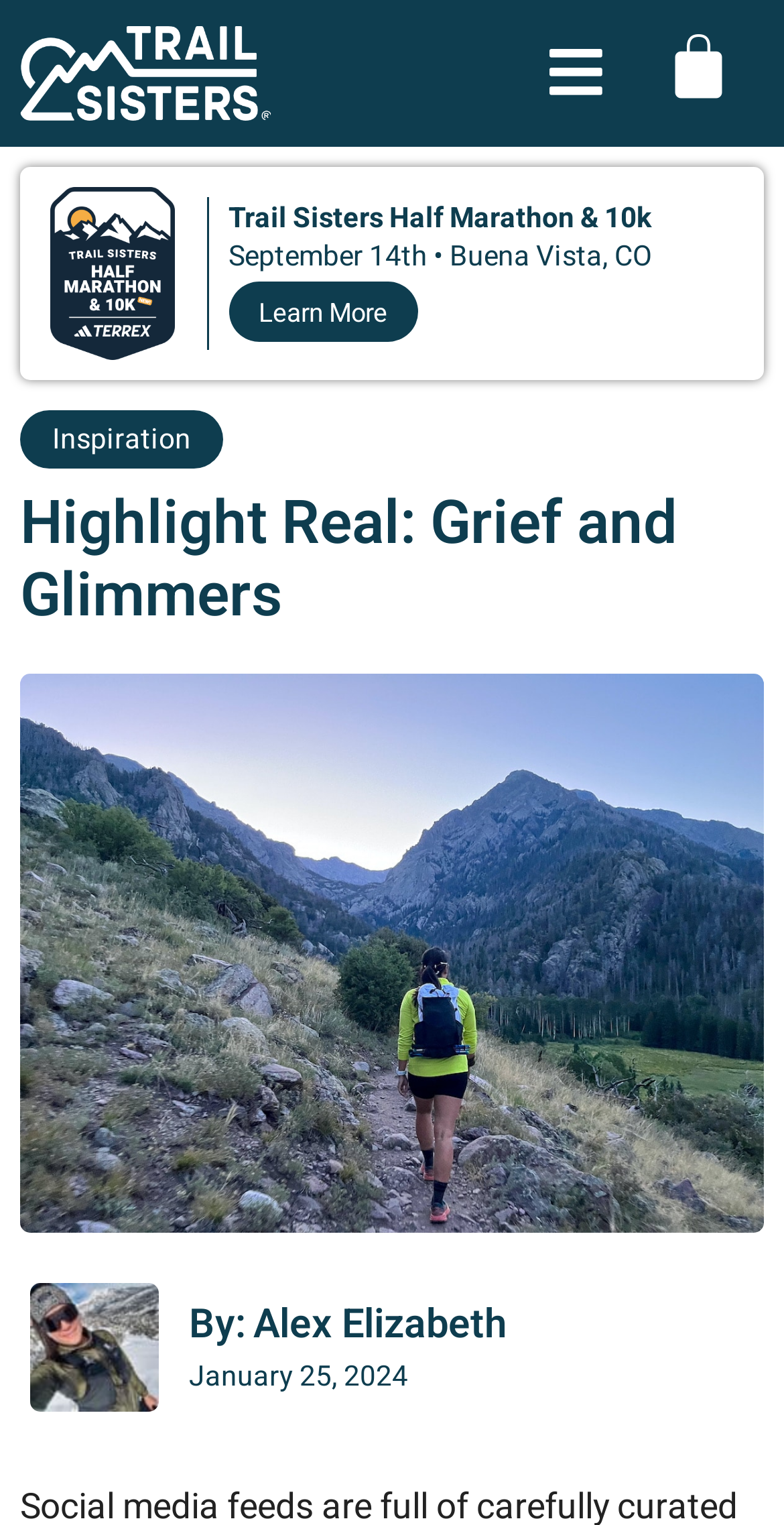What is the event name mentioned on the webpage?
Please provide a single word or phrase as the answer based on the screenshot.

Trail Sisters Half Marathon & 10k